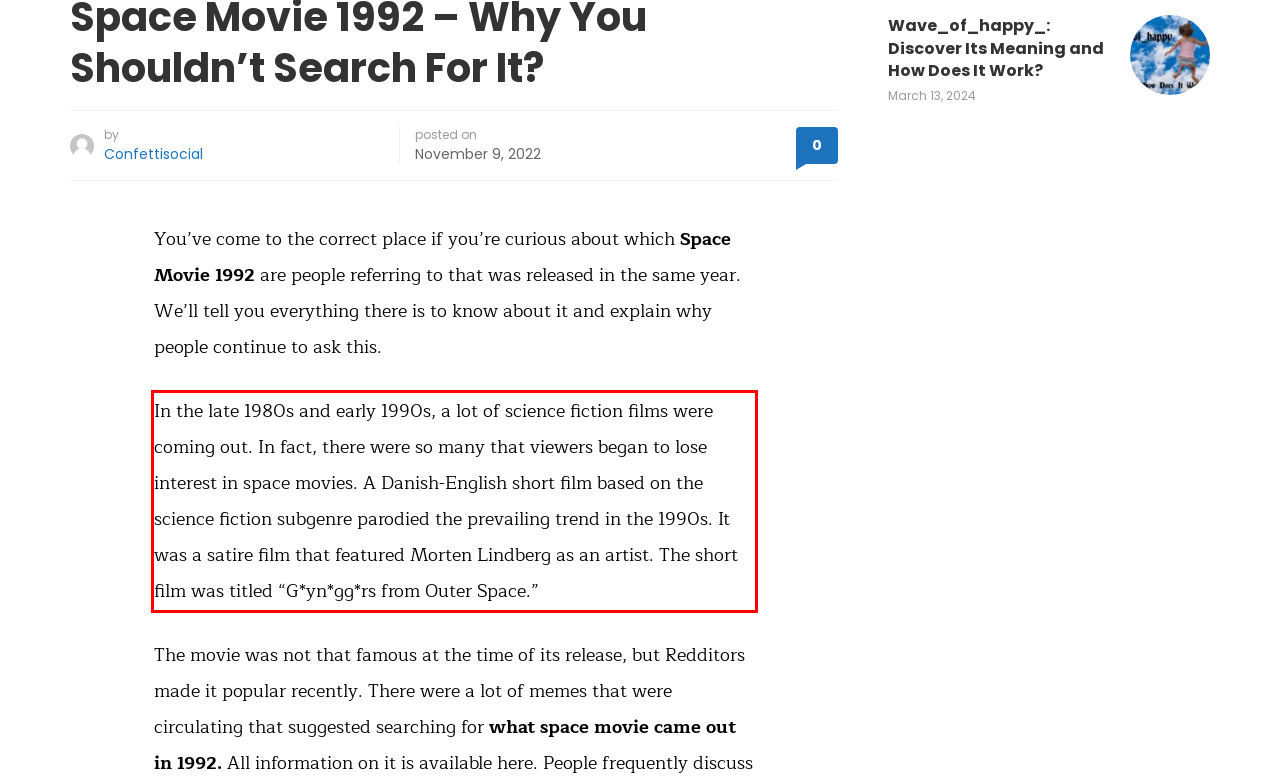Analyze the screenshot of a webpage where a red rectangle is bounding a UI element. Extract and generate the text content within this red bounding box.

In the late 1980s and early 1990s, a lot of science fiction films were coming out. In fact, there were so many that viewers began to lose interest in space movies. A Danish-English short film based on the science fiction subgenre parodied the prevailing trend in the 1990s. It was a satire film that featured Morten Lindberg as an artist. The short film was titled “G*yn*gg*rs from Outer Space.”